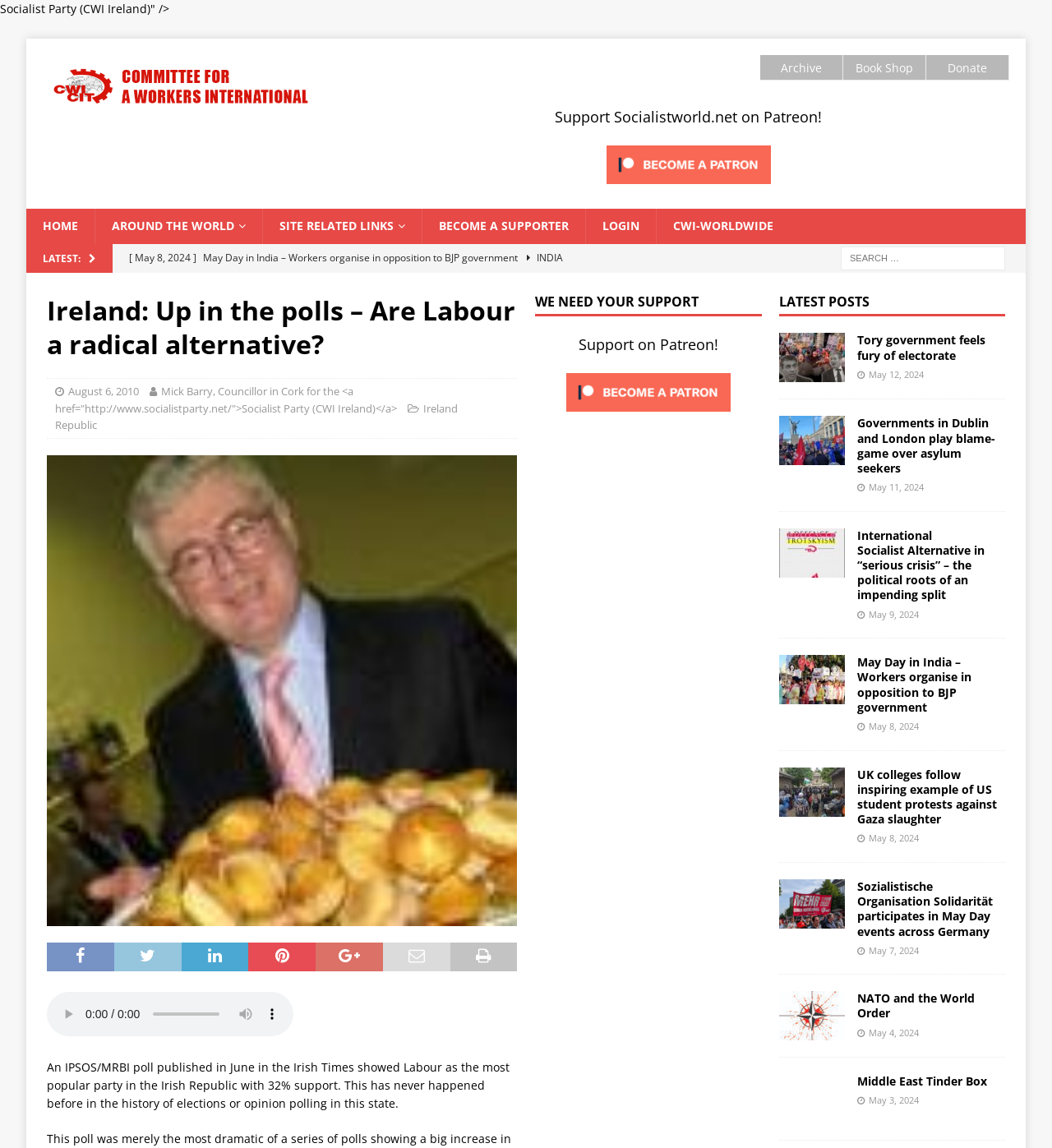Identify the bounding box coordinates of the clickable region necessary to fulfill the following instruction: "Search for something". The bounding box coordinates should be four float numbers between 0 and 1, i.e., [left, top, right, bottom].

[0.799, 0.214, 0.955, 0.235]